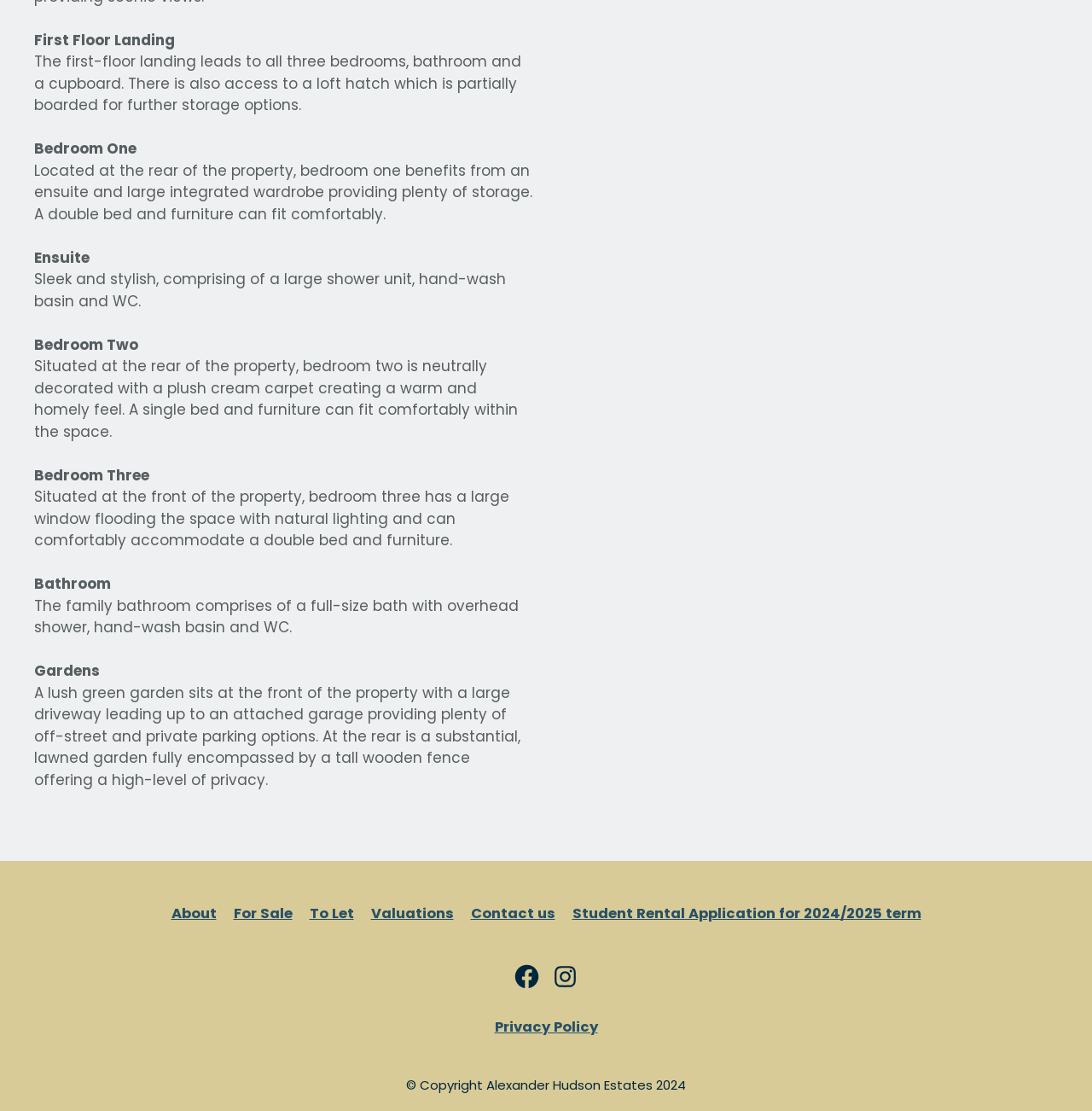Give a one-word or one-phrase response to the question:
What is the feature of the ensuite in Bedroom One?

Large shower unit